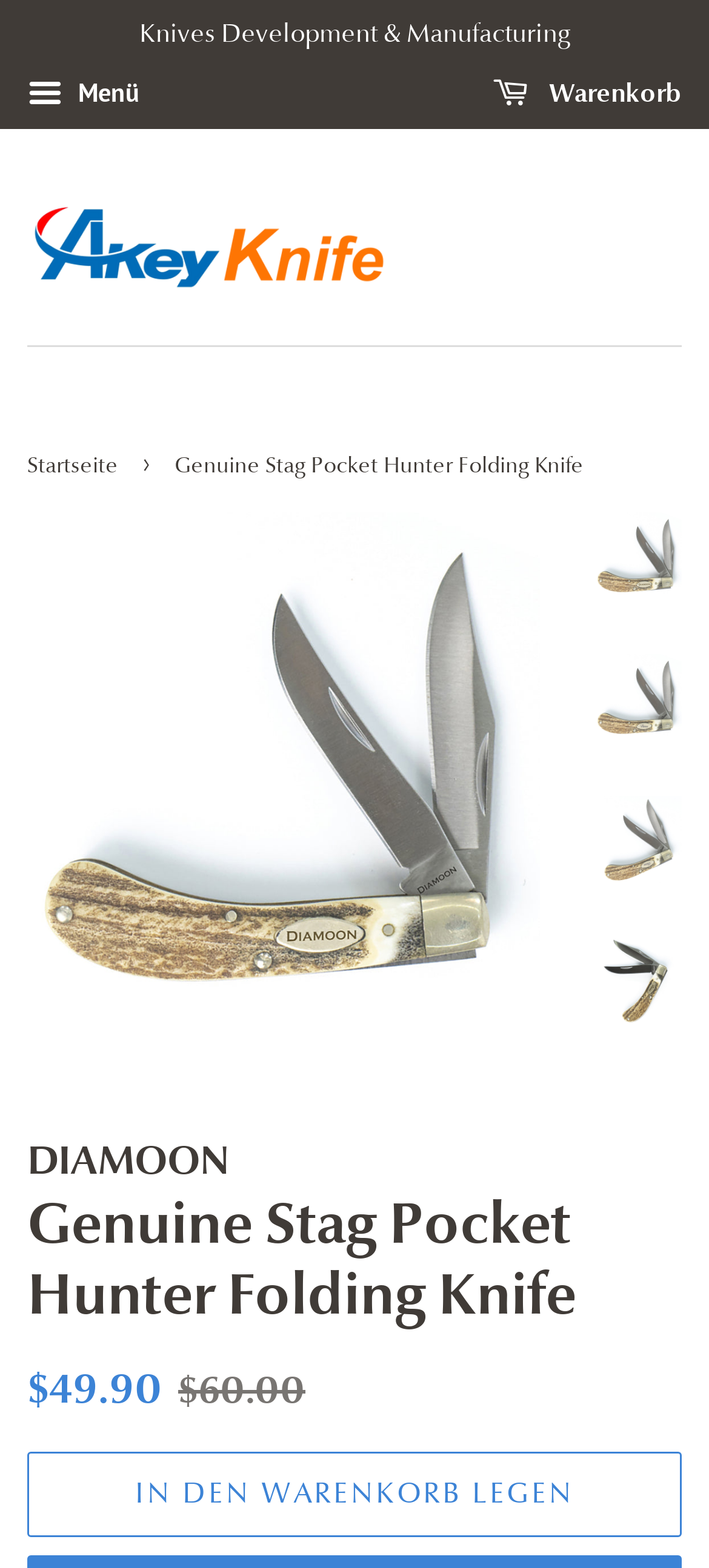What is the name of the knife?
Look at the image and provide a detailed response to the question.

The name of the knife can be found in the breadcrumbs navigation section, where it is written as 'Genuine Stag Pocket Hunter Folding Knife'. This is also the title of the webpage.